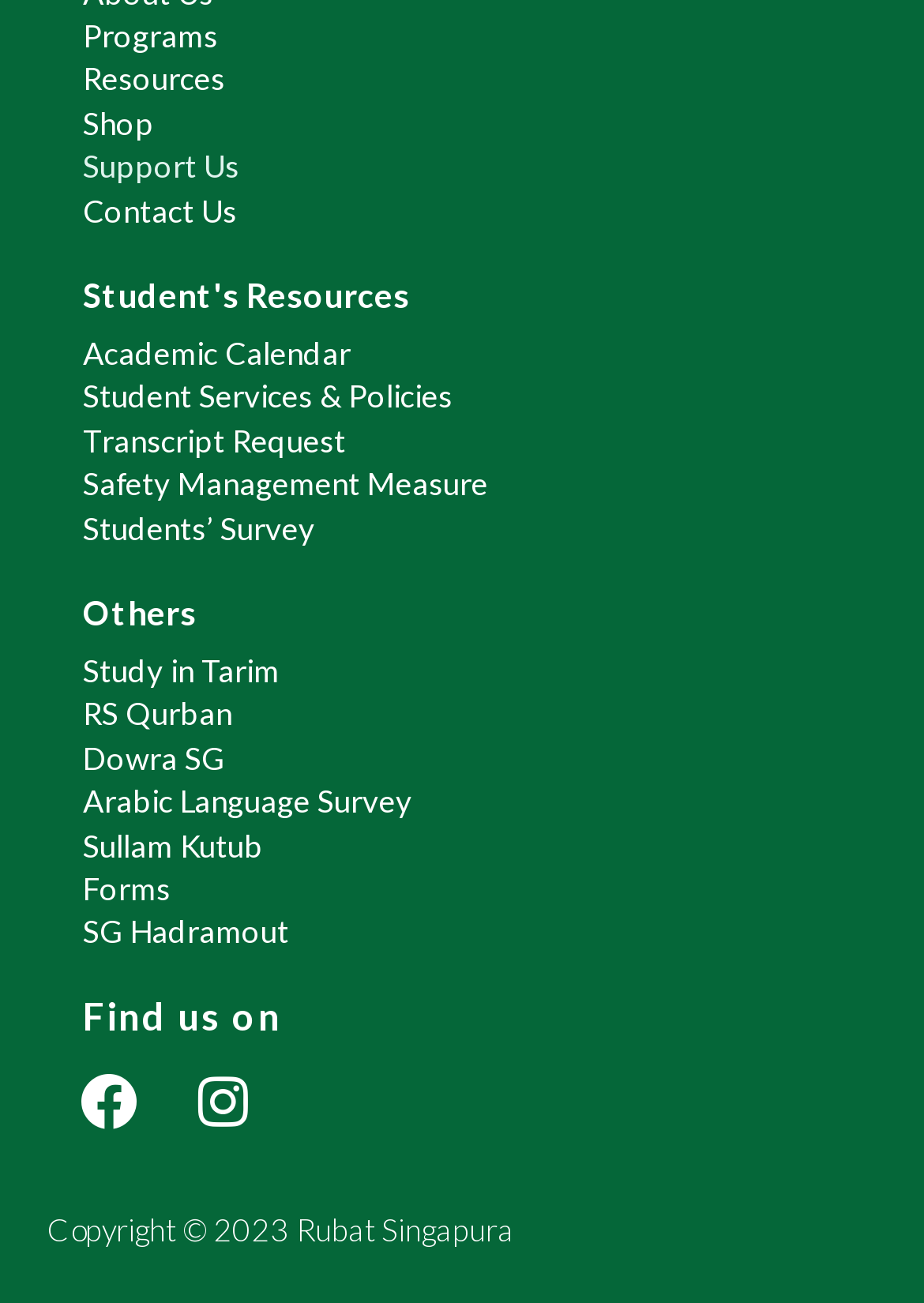Please identify the bounding box coordinates of the clickable area that will allow you to execute the instruction: "Go to Facebook page".

[0.056, 0.803, 0.179, 0.89]